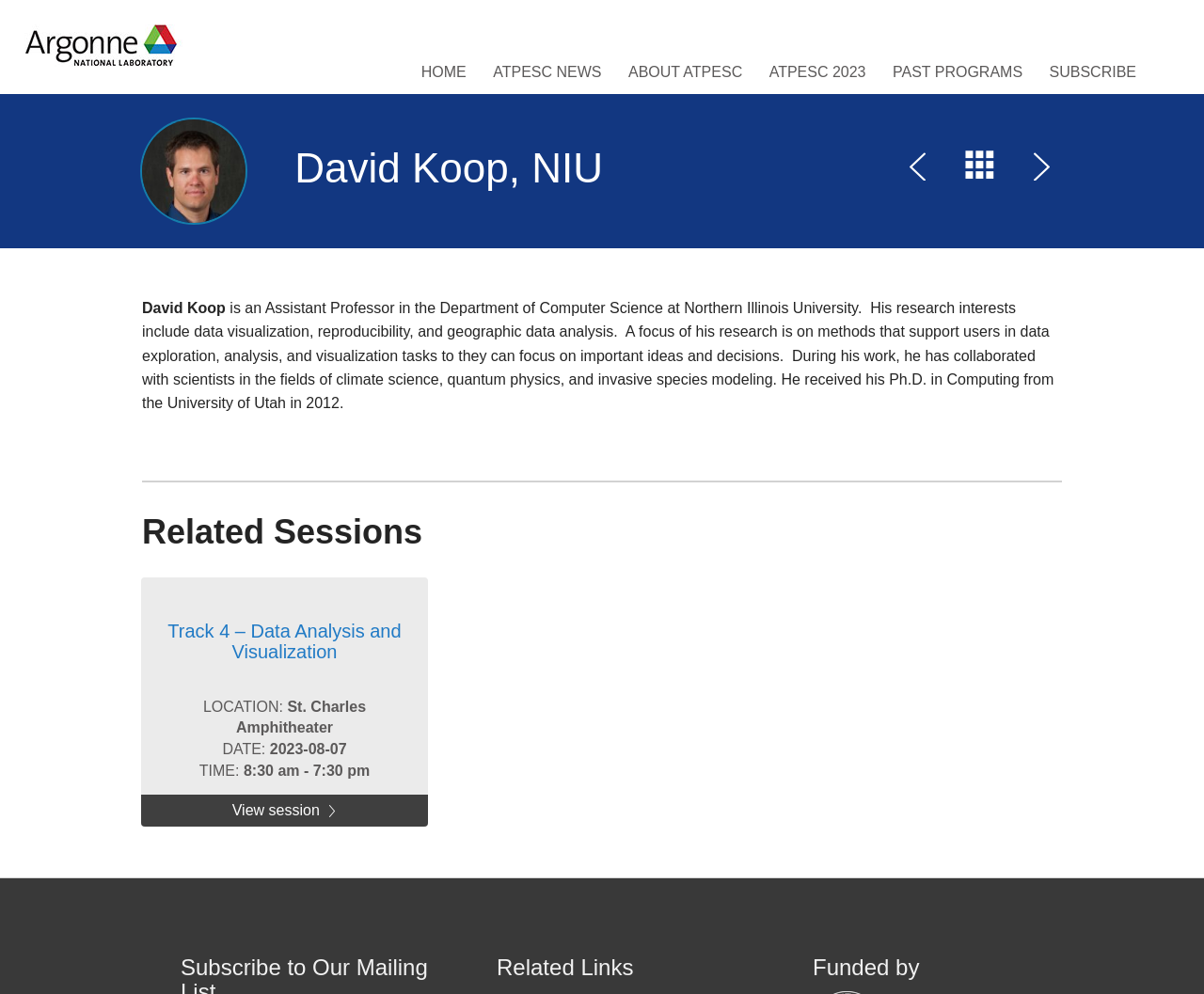Based on the element description: "title="All"", identify the bounding box coordinates for this UI element. The coordinates must be four float numbers between 0 and 1, listed as [left, top, right, bottom].

[0.802, 0.154, 0.827, 0.188]